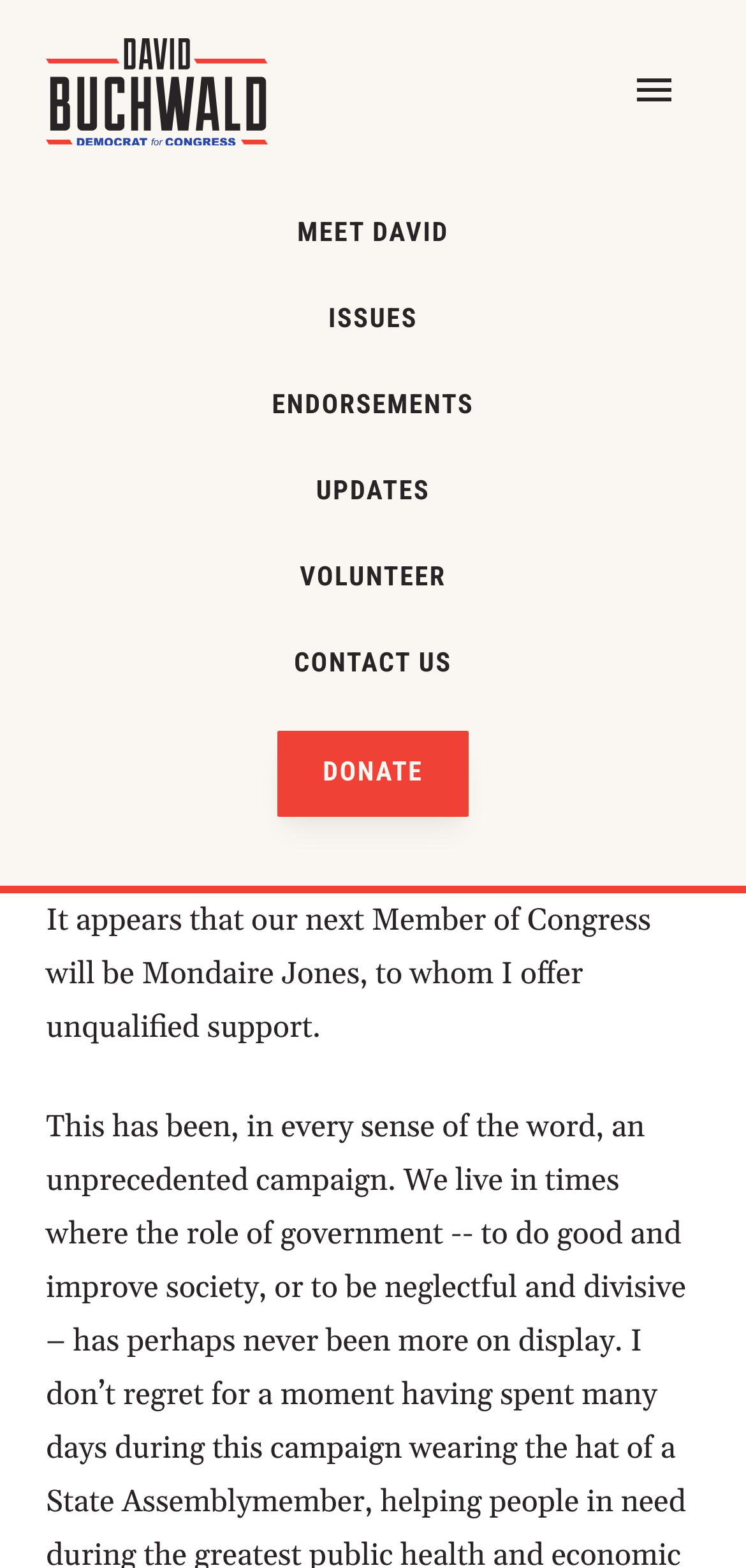How many paragraphs of text are there?
Based on the image, give a concise answer in the form of a single word or short phrase.

1